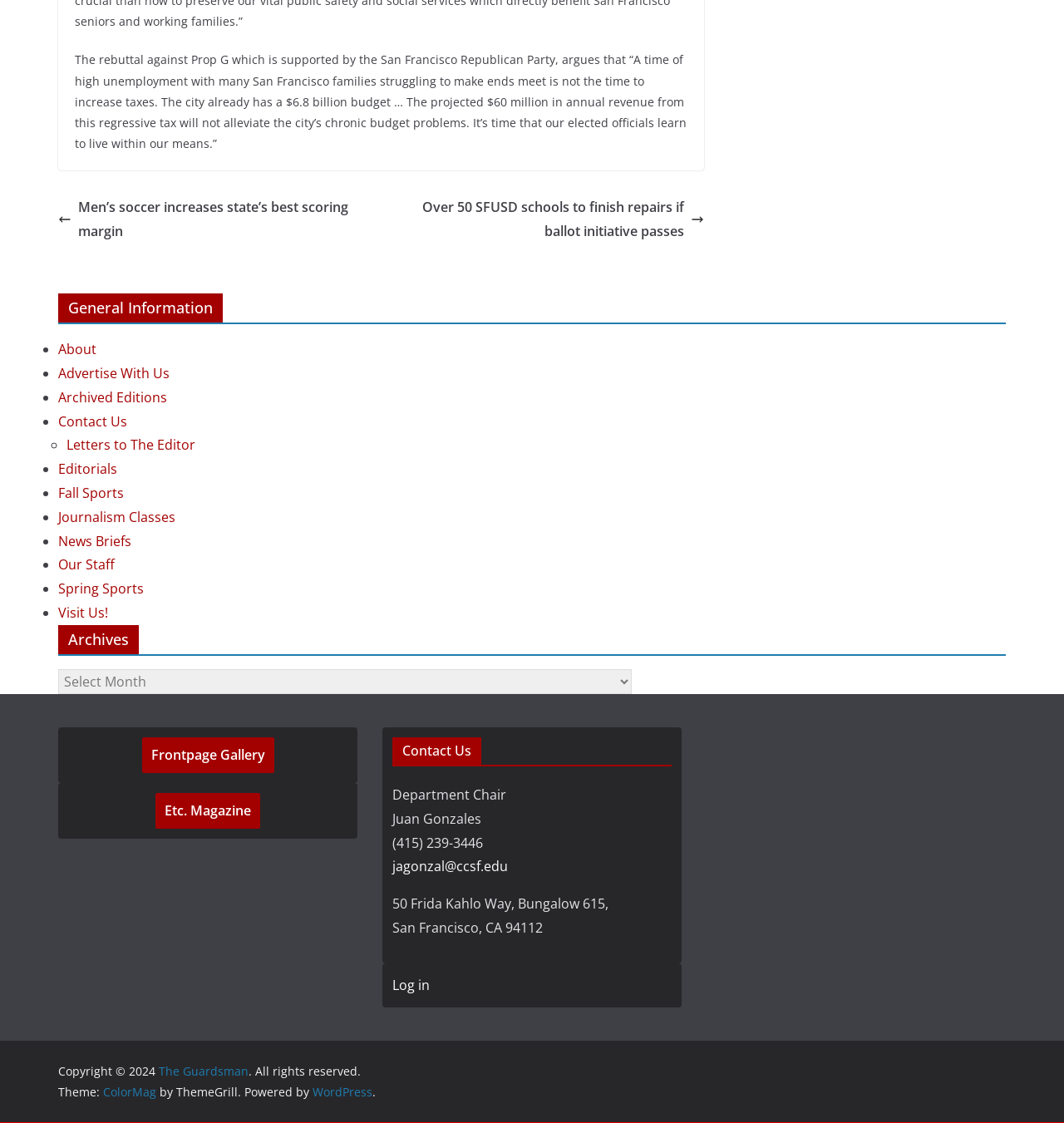Please answer the following question using a single word or phrase: 
What is the rebuttal against Prop G?

It's not the time to increase taxes.